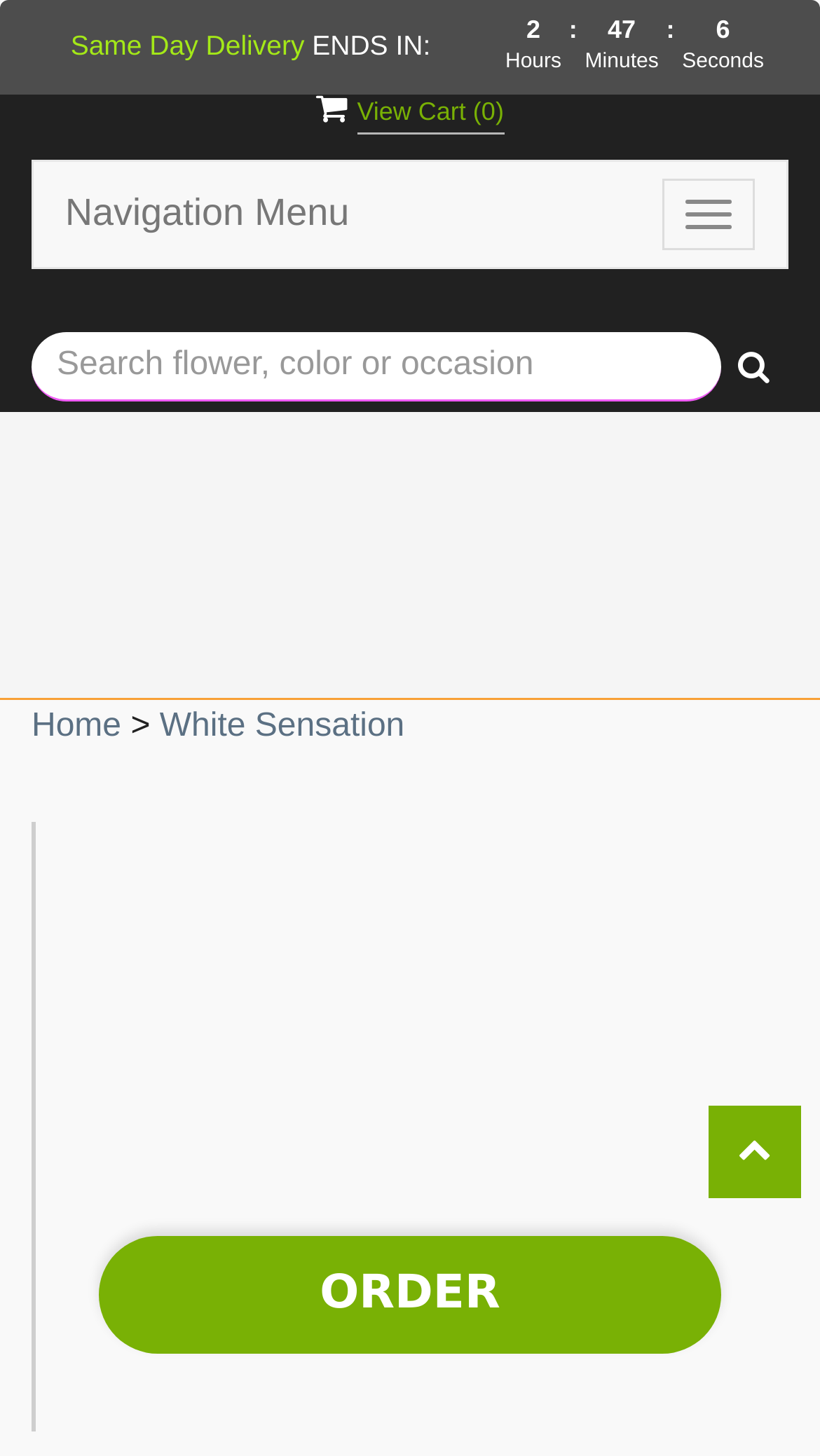Determine the coordinates of the bounding box that should be clicked to complete the instruction: "Enter text". The coordinates should be represented by four float numbers between 0 and 1: [left, top, right, bottom].

[0.038, 0.228, 0.879, 0.276]